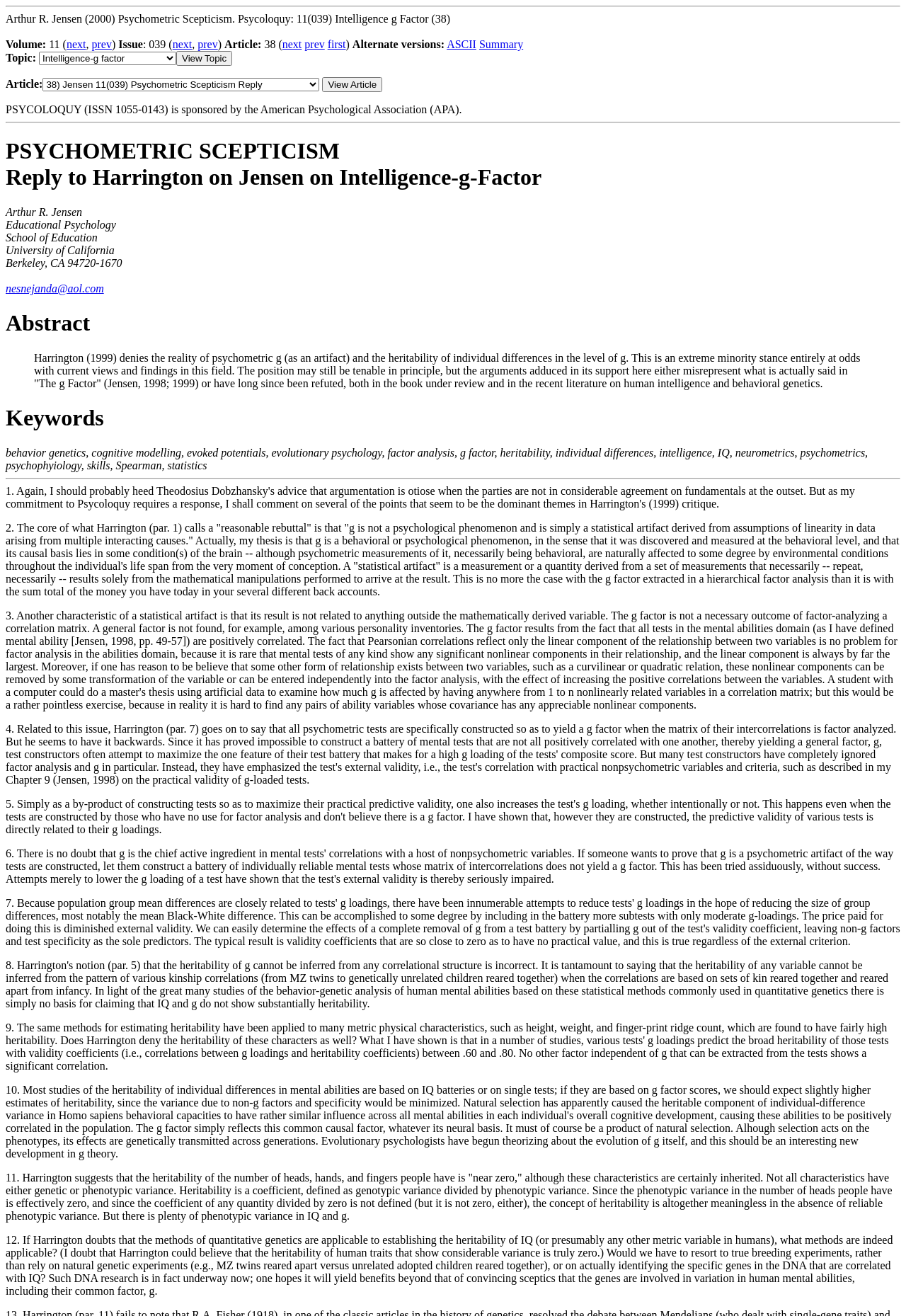What is the keyword related to 'statistics' mentioned in the article?
Use the screenshot to answer the question with a single word or phrase.

Spearman